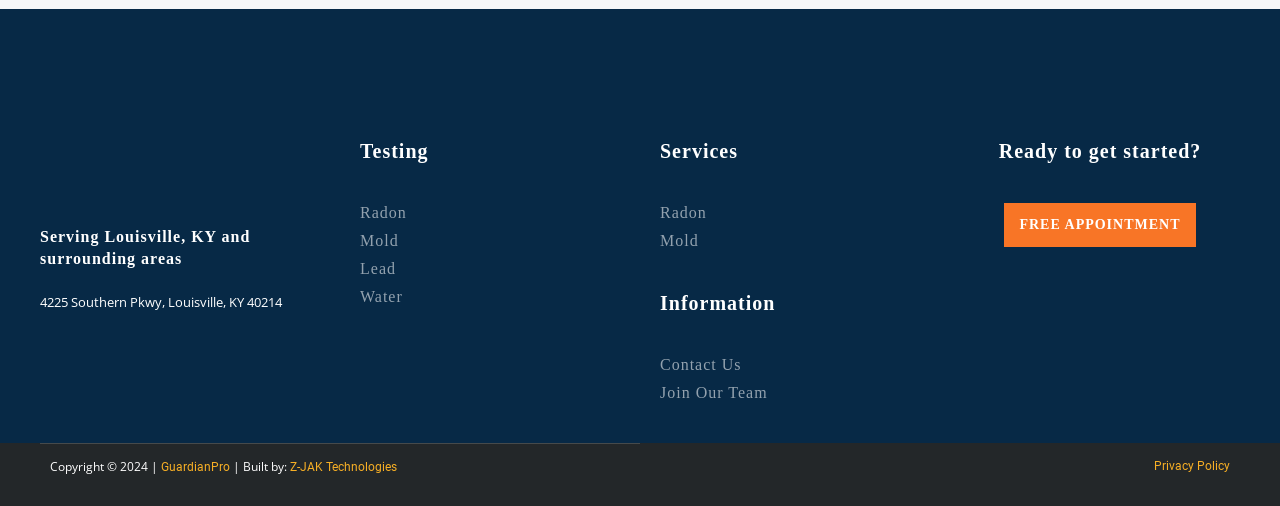What services does GuardianPro Environmental offer?
Look at the image and respond with a one-word or short phrase answer.

Radon, Mold, Lead, Water